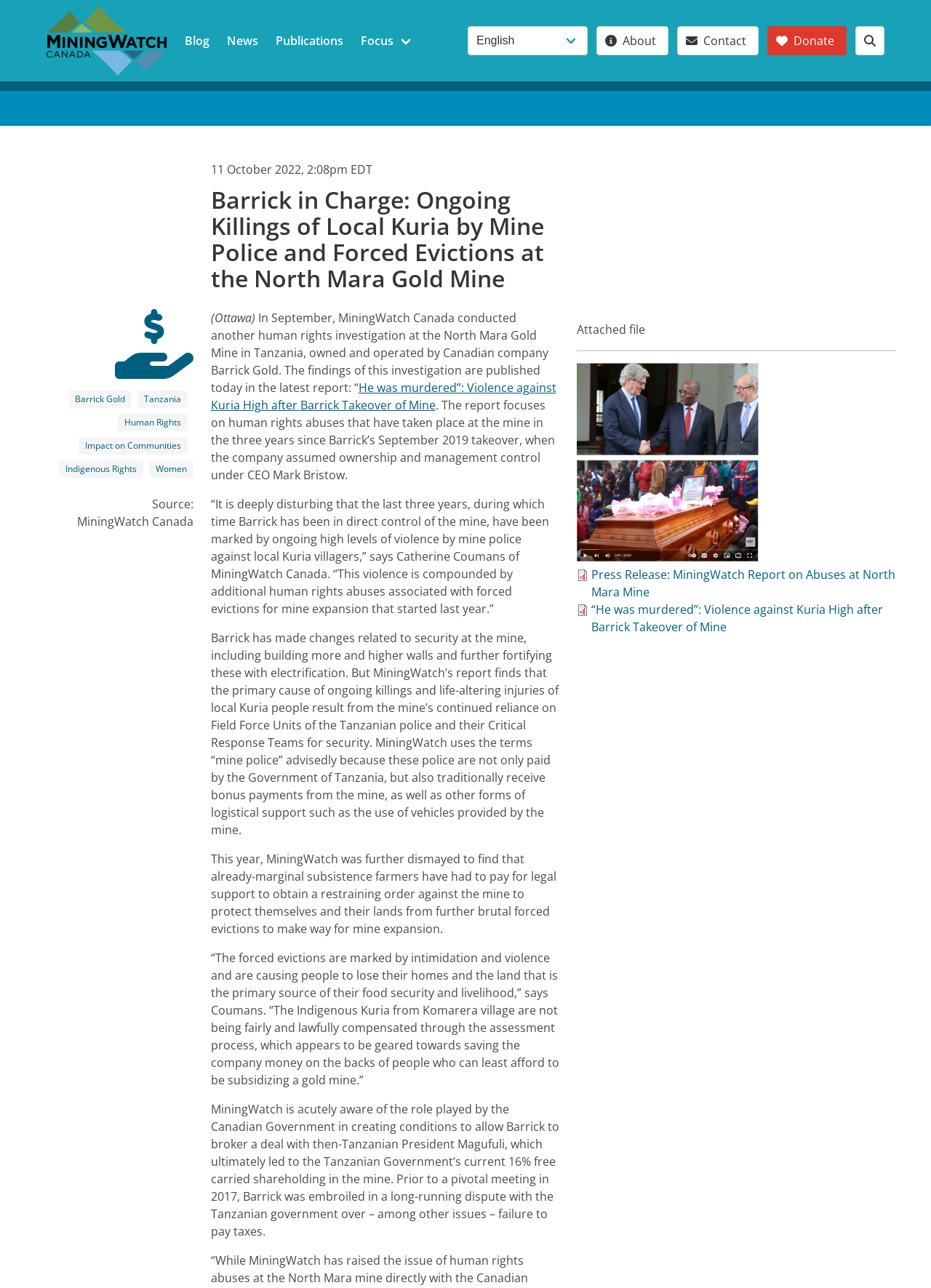Please determine the bounding box coordinates of the element's region to click in order to carry out the following instruction: "Click the 'Blog' link". The coordinates should be four float numbers between 0 and 1, i.e., [left, top, right, bottom].

[0.189, 0.0, 0.235, 0.063]